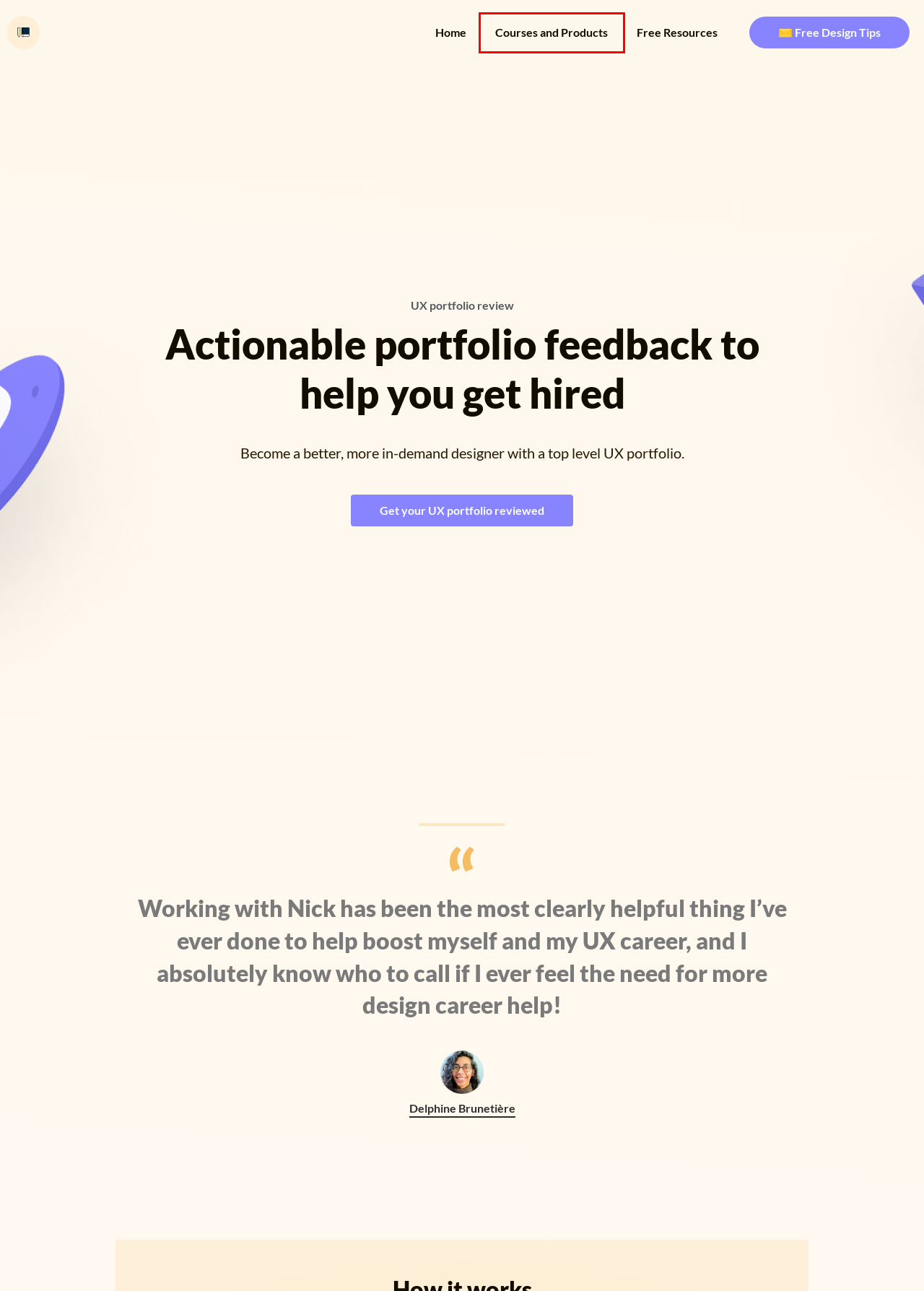You are provided with a screenshot of a webpage highlighting a UI element with a red bounding box. Choose the most suitable webpage description that matches the new page after clicking the element in the bounding box. Here are the candidates:
A. The Designer's Toolbox - Helping you get hired in UI, UX, and Product Design
B. Newsletter - The Designer's Toolbox
C. A step-by-step guide to learn UX - The Designer's Toolbox
D. Courses and Products to Learn UI, UX, and Product Design - The Designer's Toolbox
E. Privacy policy - The Designer's Toolbox
F. UX Job Board - The Designer's Toolbox
G. UX Design Tools - A guide to help you pick the right one
H. Free resources to boost your UI, UX, and Product Design career

D